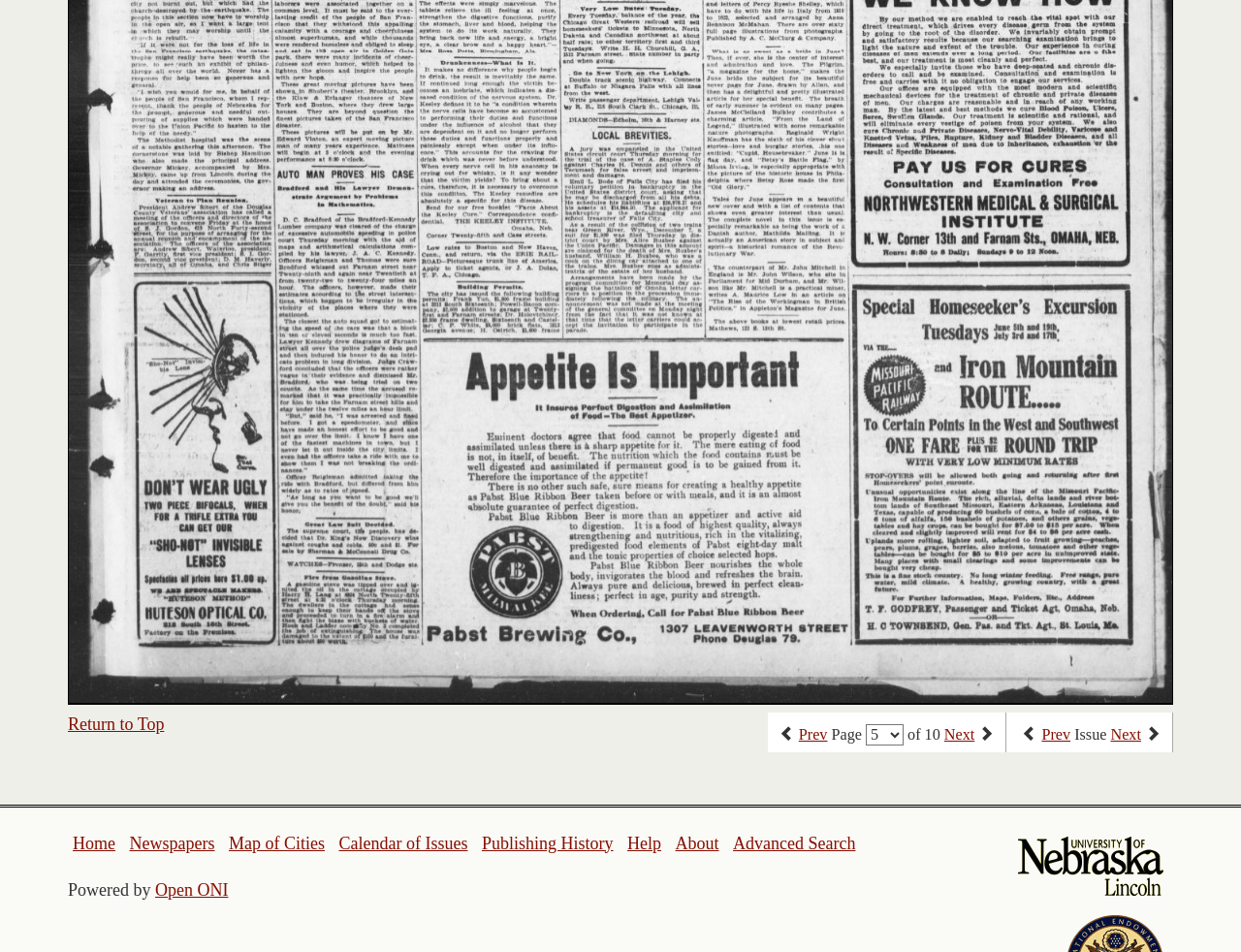Using the image as a reference, answer the following question in as much detail as possible:
What is the purpose of the link 'Advanced Search'?

I inferred the purpose of the link 'Advanced Search' by considering its text content and its location among other links, which suggests that it provides a more detailed search functionality.